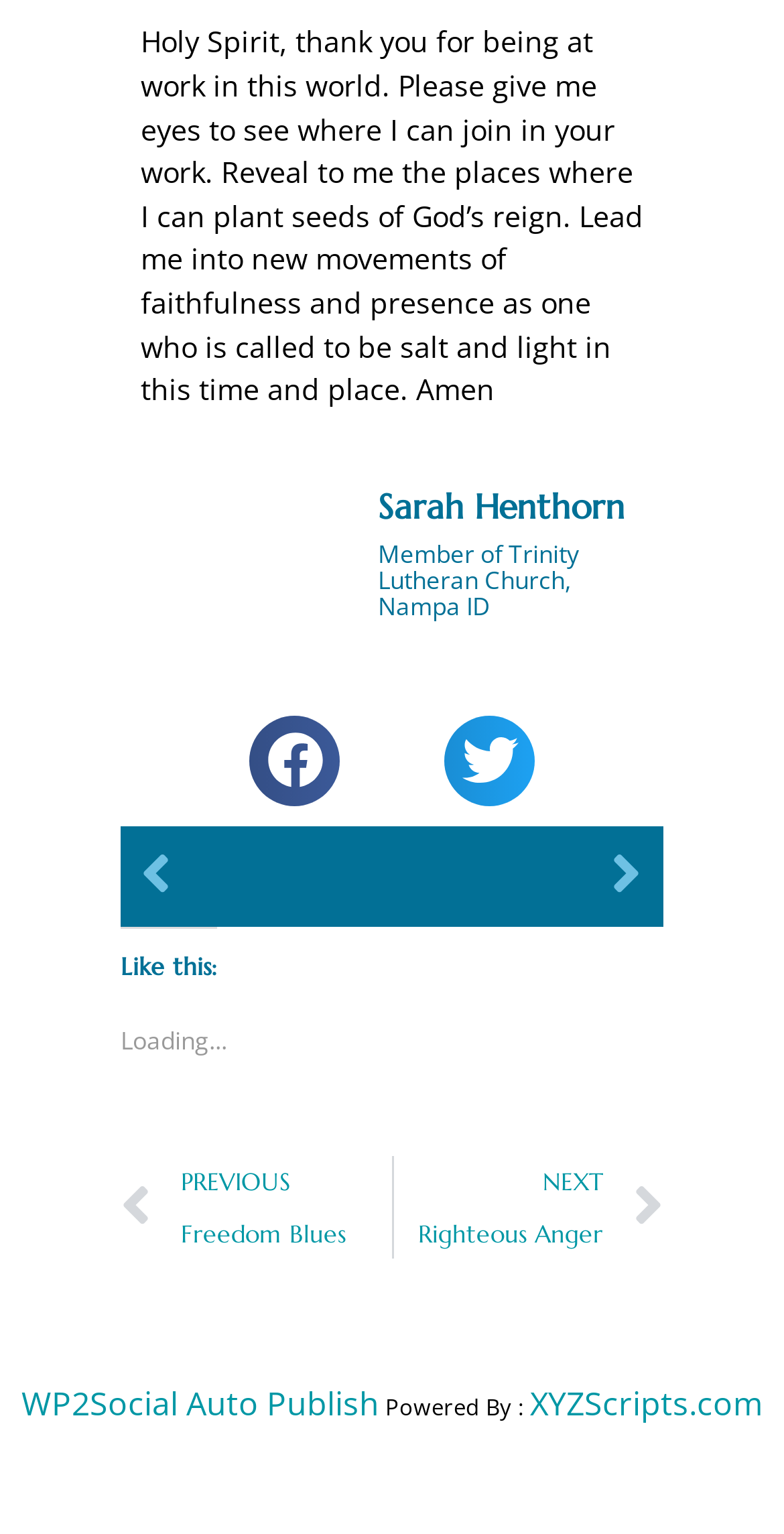Please give a succinct answer to the question in one word or phrase:
What is the name of the church that Sarah Henthorn is a member of?

Trinity Lutheran Church